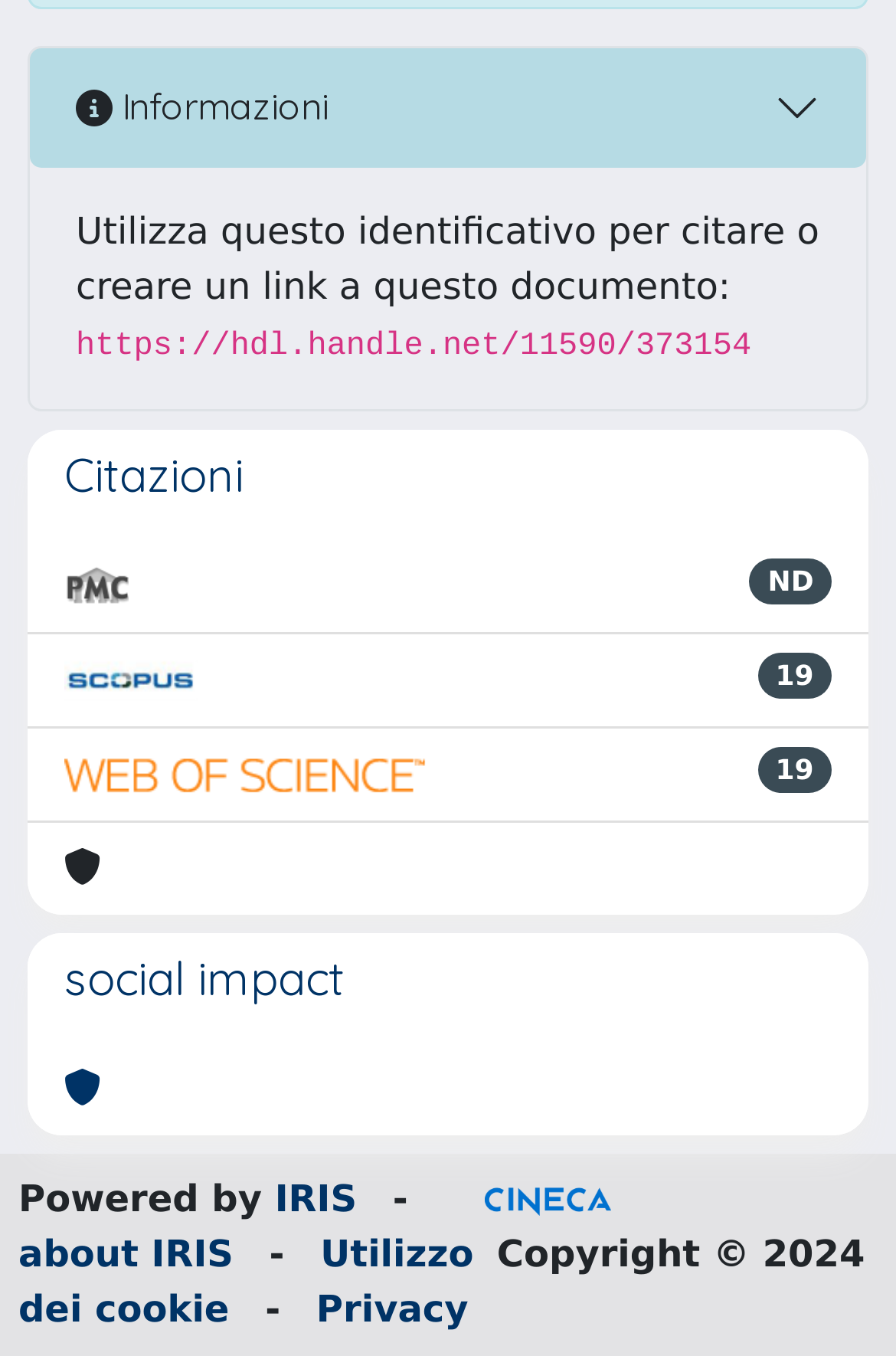Could you provide the bounding box coordinates for the portion of the screen to click to complete this instruction: "Click the Utilizzo dei cookie link"?

[0.021, 0.908, 0.529, 0.981]